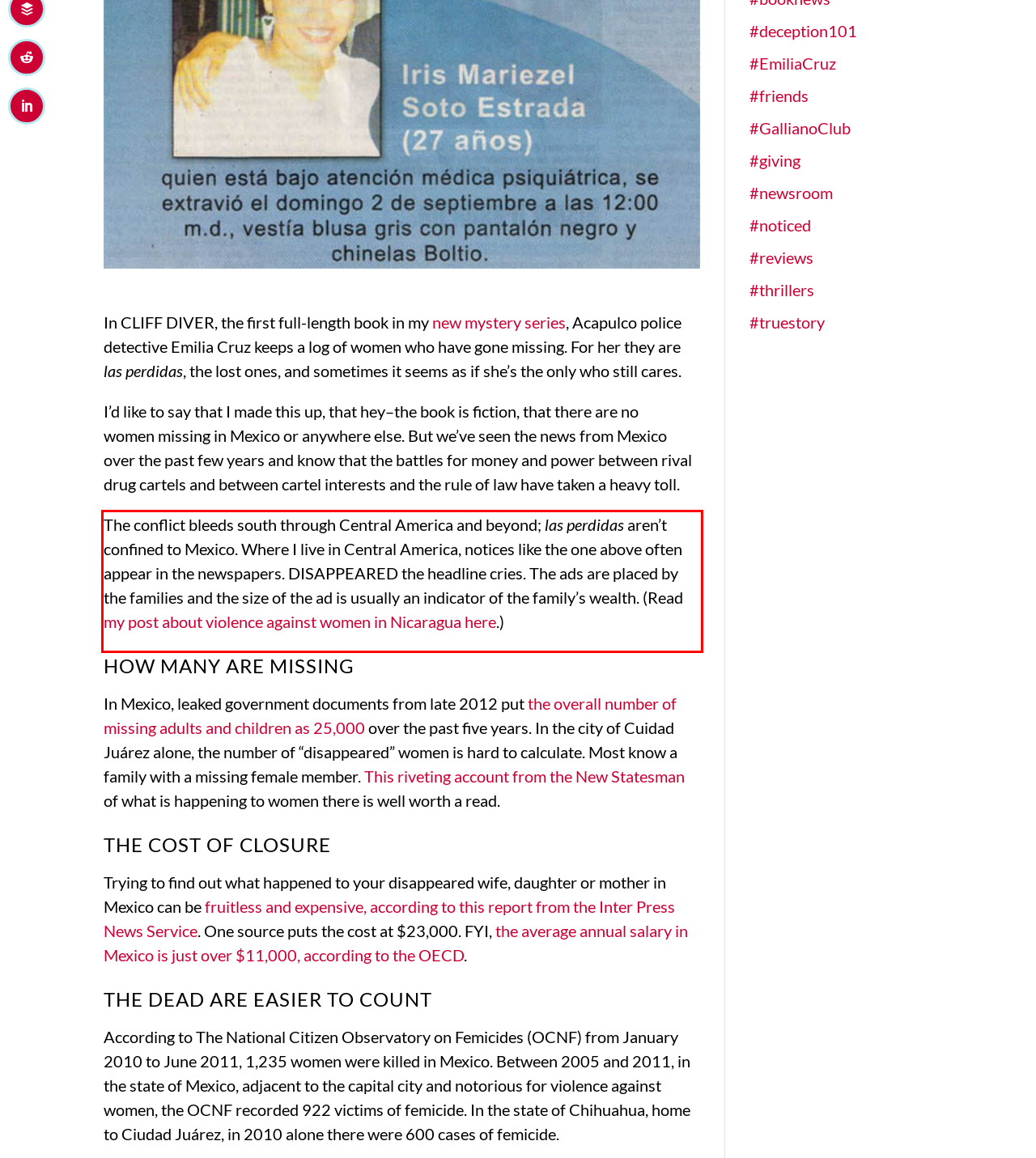The screenshot you have been given contains a UI element surrounded by a red rectangle. Use OCR to read and extract the text inside this red rectangle.

The conflict bleeds south through Central America and beyond; las perdidas aren’t confined to Mexico. Where I live in Central America, notices like the one above often appear in the newspapers. DISAPPEARED the headline cries. The ads are placed by the families and the size of the ad is usually an indicator of the family’s wealth. (Read my post about violence against women in Nicaragua here.)